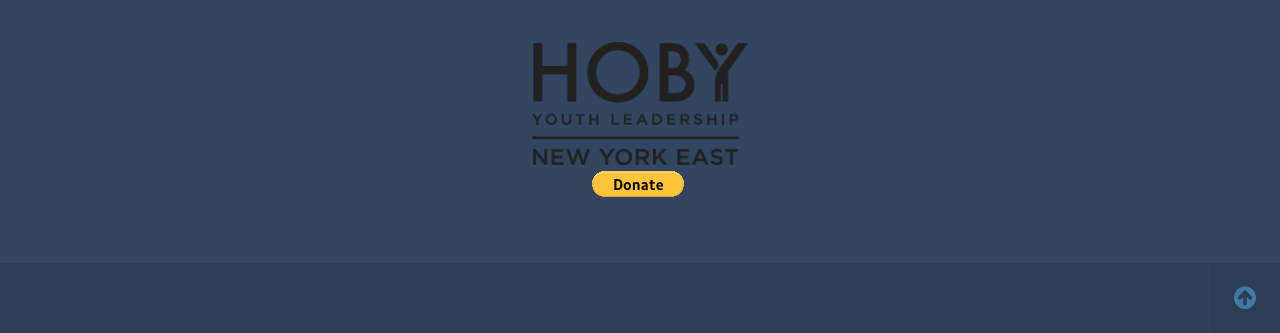Using the element description Go To Top, predict the bounding box coordinates for the UI element. Provide the coordinates in (top-left x, top-left y, bottom-right x, bottom-right y) format with values ranging from 0 to 1.

[0.945, 0.79, 1.0, 1.0]